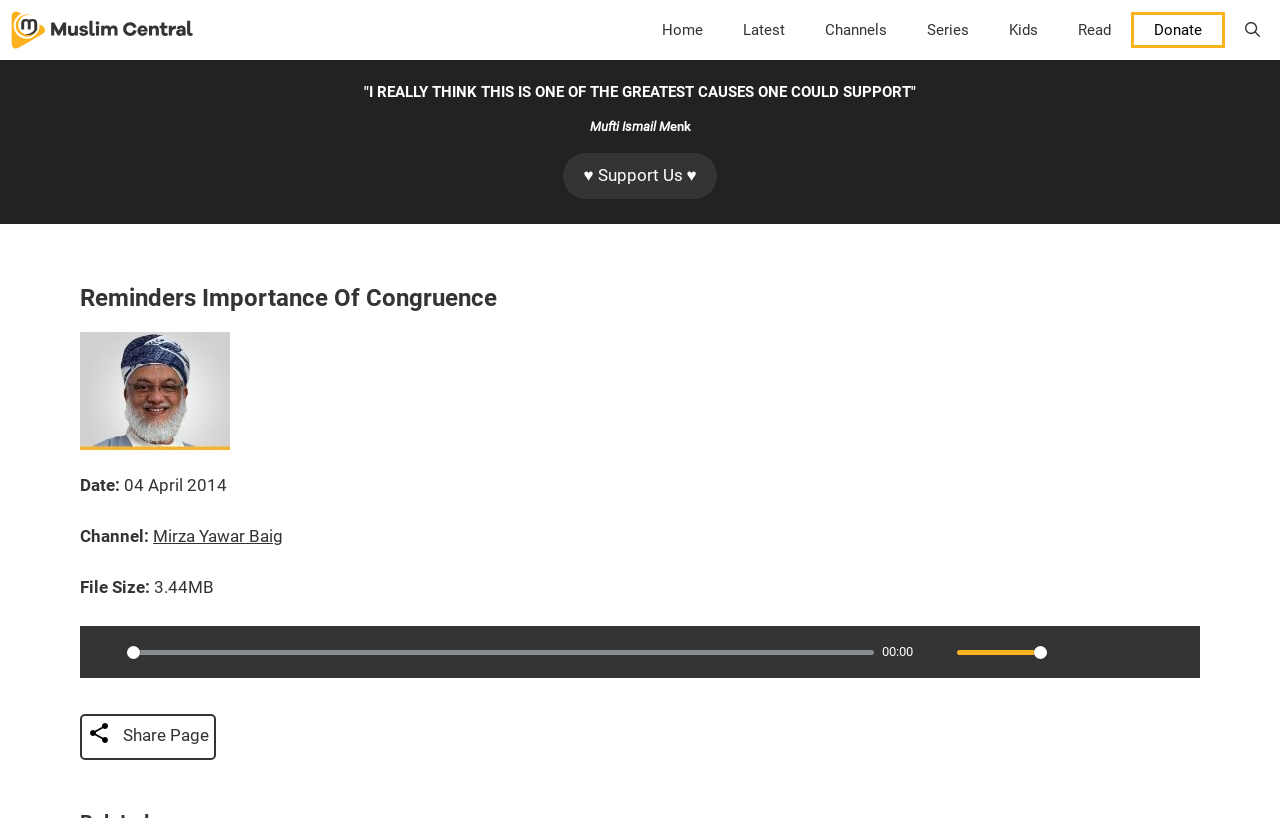Provide a short answer to the following question with just one word or phrase: What is the file size of the audio lecture?

3.44MB